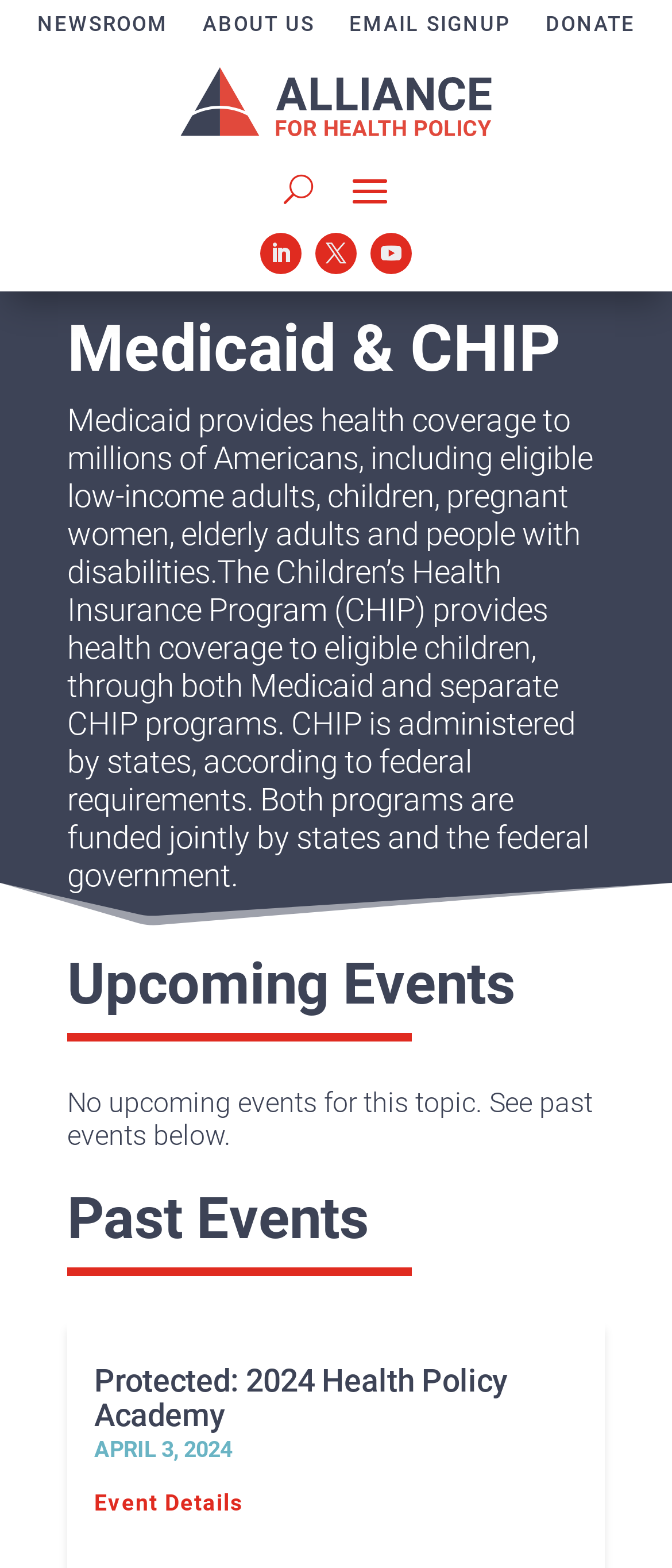Specify the bounding box coordinates of the area to click in order to follow the given instruction: "sign up for email."

[0.494, 0.005, 0.786, 0.027]